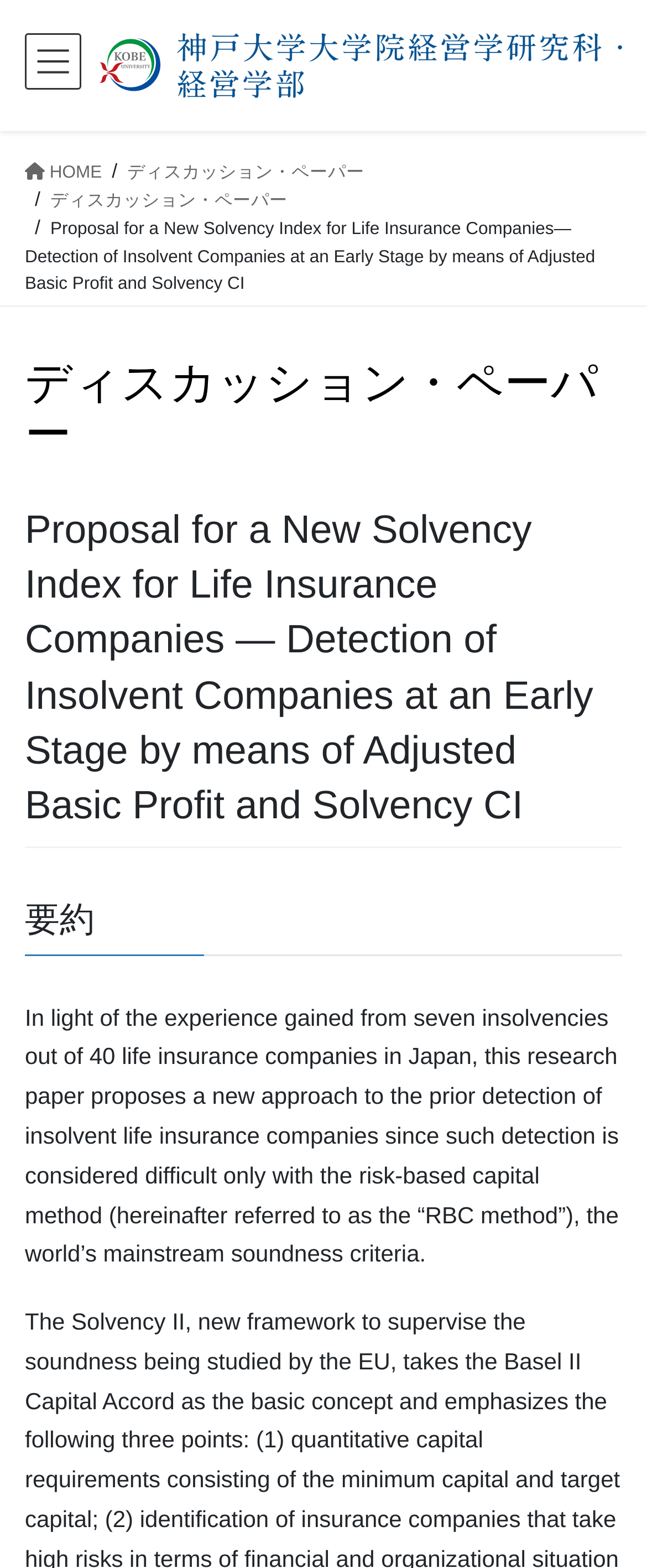Can you extract the primary headline text from the webpage?

Proposal for a New Solvency Index for Life Insurance Companies ― Detection of Insolvent Companies at an Early Stage by means of Adjusted Basic Profit and Solvency CI